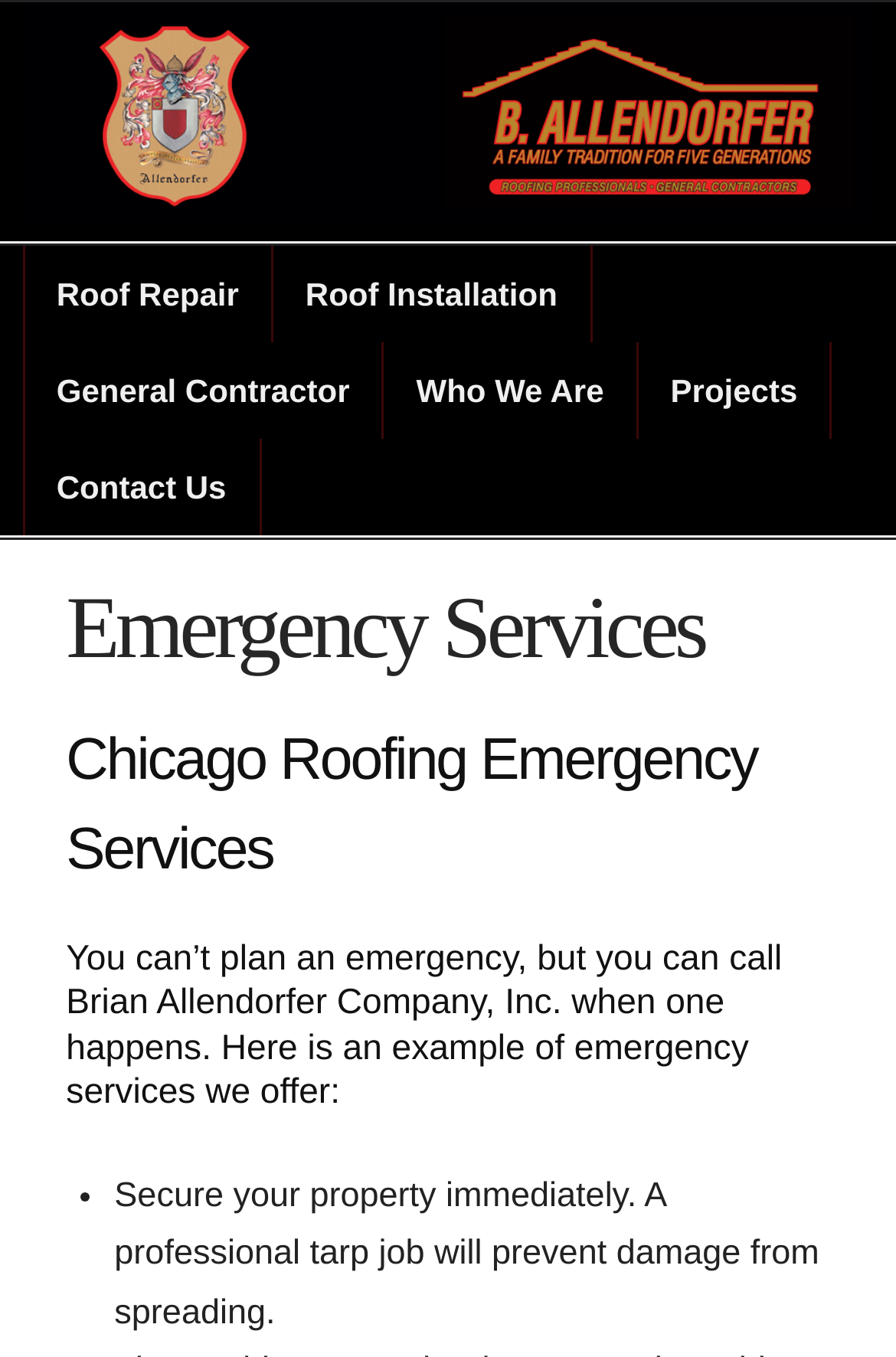Describe the entire webpage, focusing on both content and design.

The webpage is about Brian Allendorfer Company, a Chicago-based roofing and construction company that offers emergency services. At the top of the page, there is a logo image and a link to the company's name, "Brian Allendorfer Chicago Roofing and Construction". Below the logo, there are five links to different services offered by the company, including "Roof Repair", "Roof Installation", "General Contractor", "Who We Are", and "Projects". These links are arranged horizontally across the page.

Further down, there is a section dedicated to emergency services, marked by a heading "Emergency Services". Below this heading, there is a subheading "Chicago Roofing Emergency Services" and another heading that explains the importance of calling the company in case of an emergency. This section also includes a list of emergency services offered, marked by a bullet point, and a brief description of how the company can secure a property immediately in case of an emergency.

On the top right side of the page, there is a link to "Contact Us" and a phone number, 773-292-0600, which is also mentioned in the meta description. Overall, the webpage is focused on providing emergency roofing services to property owners in Chicago.